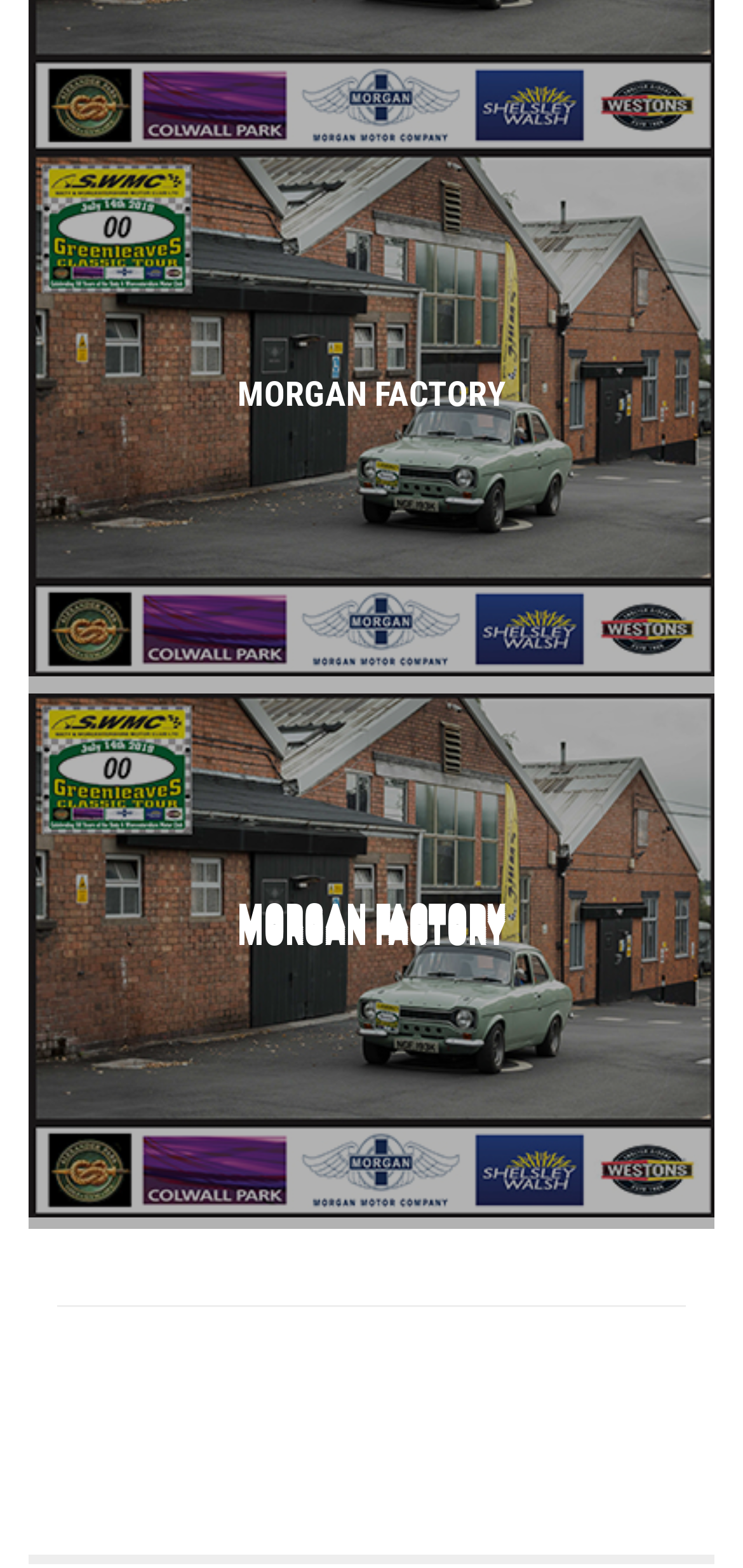Bounding box coordinates are given in the format (top-left x, top-left y, bottom-right x, bottom-right y). All values should be floating point numbers between 0 and 1. Provide the bounding box coordinate for the UI element described as: Morgan Factory

[0.319, 0.582, 0.681, 0.608]